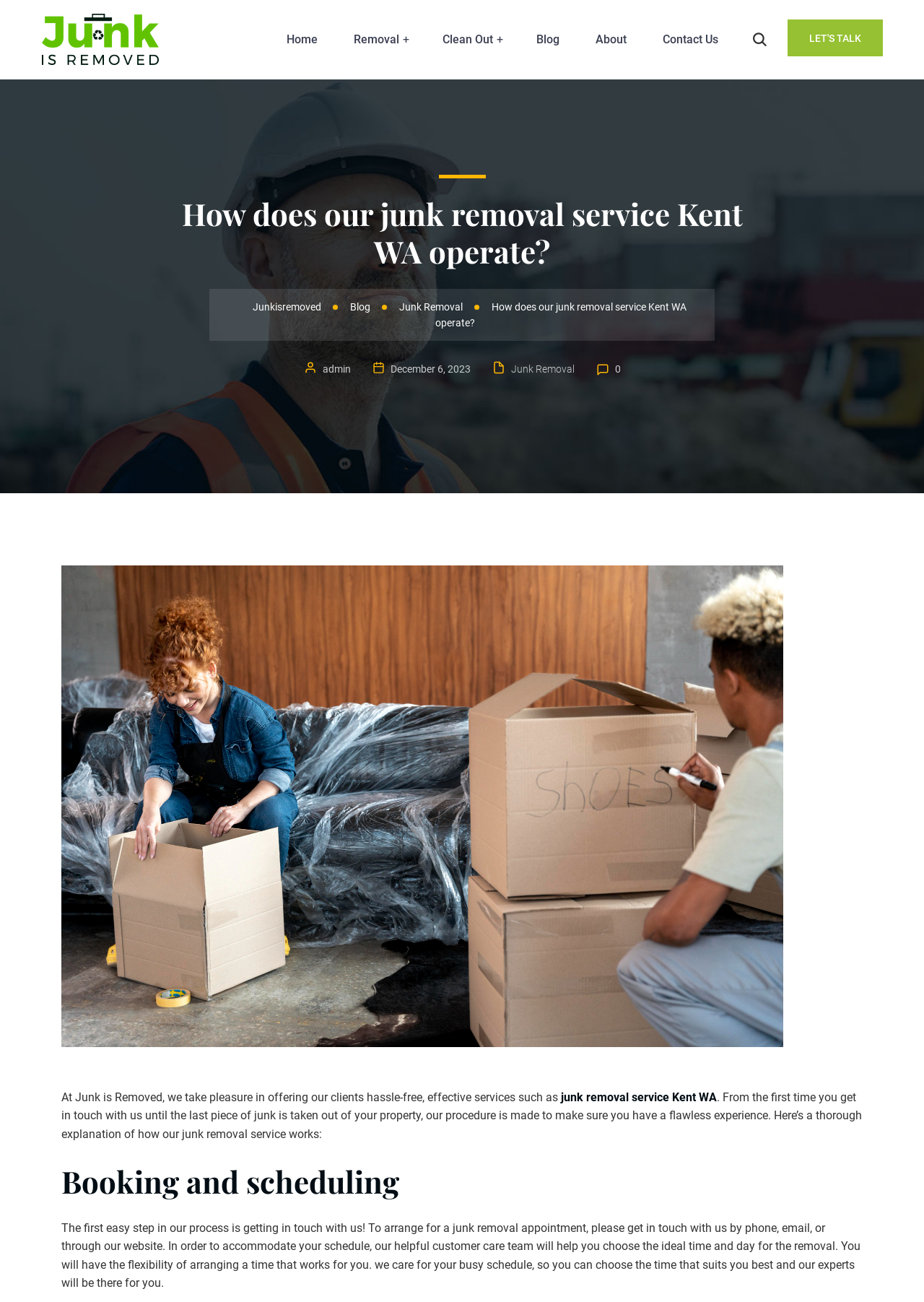Please specify the coordinates of the bounding box for the element that should be clicked to carry out this instruction: "view image 1". The coordinates must be four float numbers between 0 and 1, formatted as [left, top, right, bottom].

None